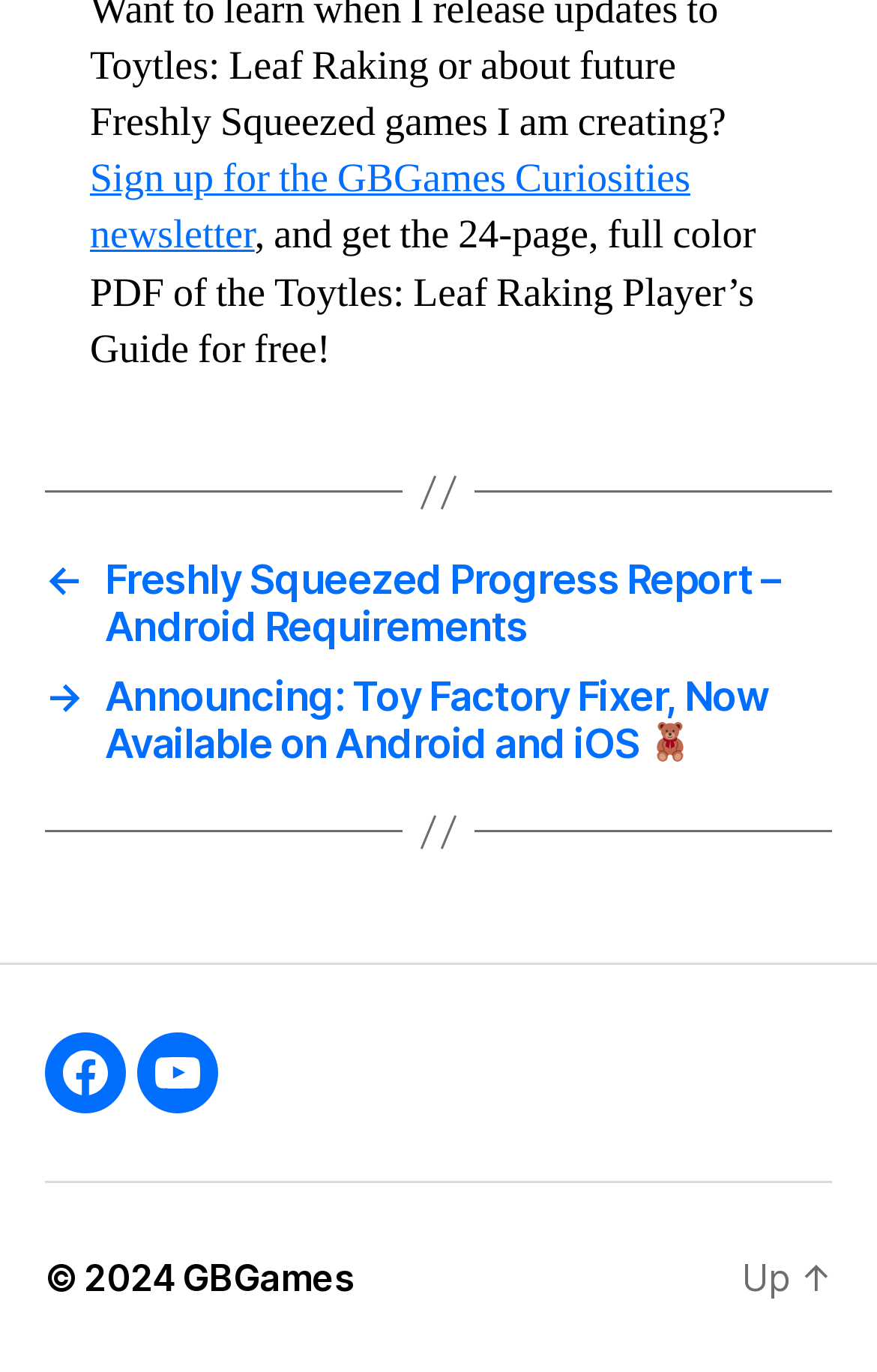Please determine the bounding box of the UI element that matches this description: Uncategorized. The coordinates should be given as (top-left x, top-left y, bottom-right x, bottom-right y), with all values between 0 and 1.

None